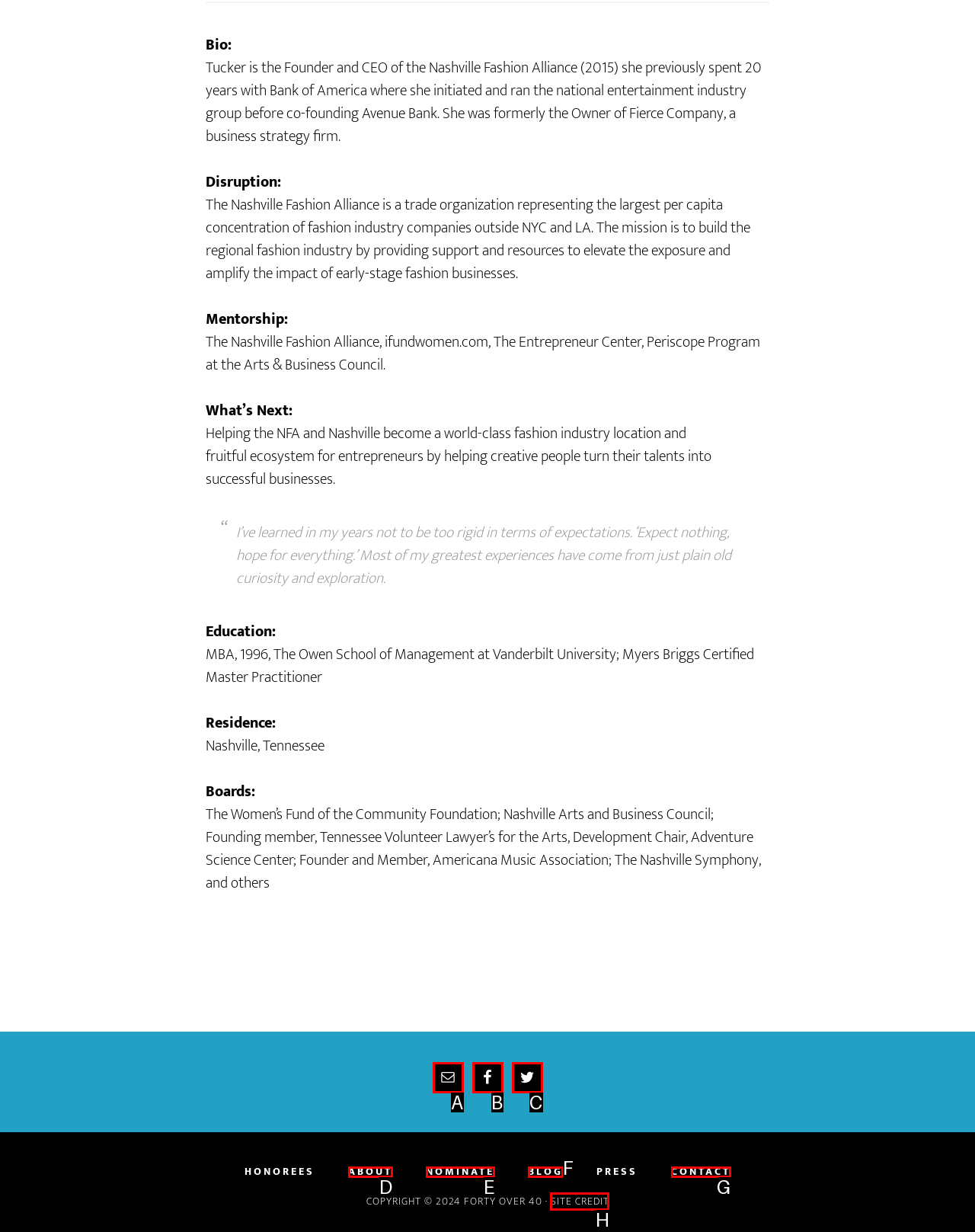Given the description: Facebook, pick the option that matches best and answer with the corresponding letter directly.

B